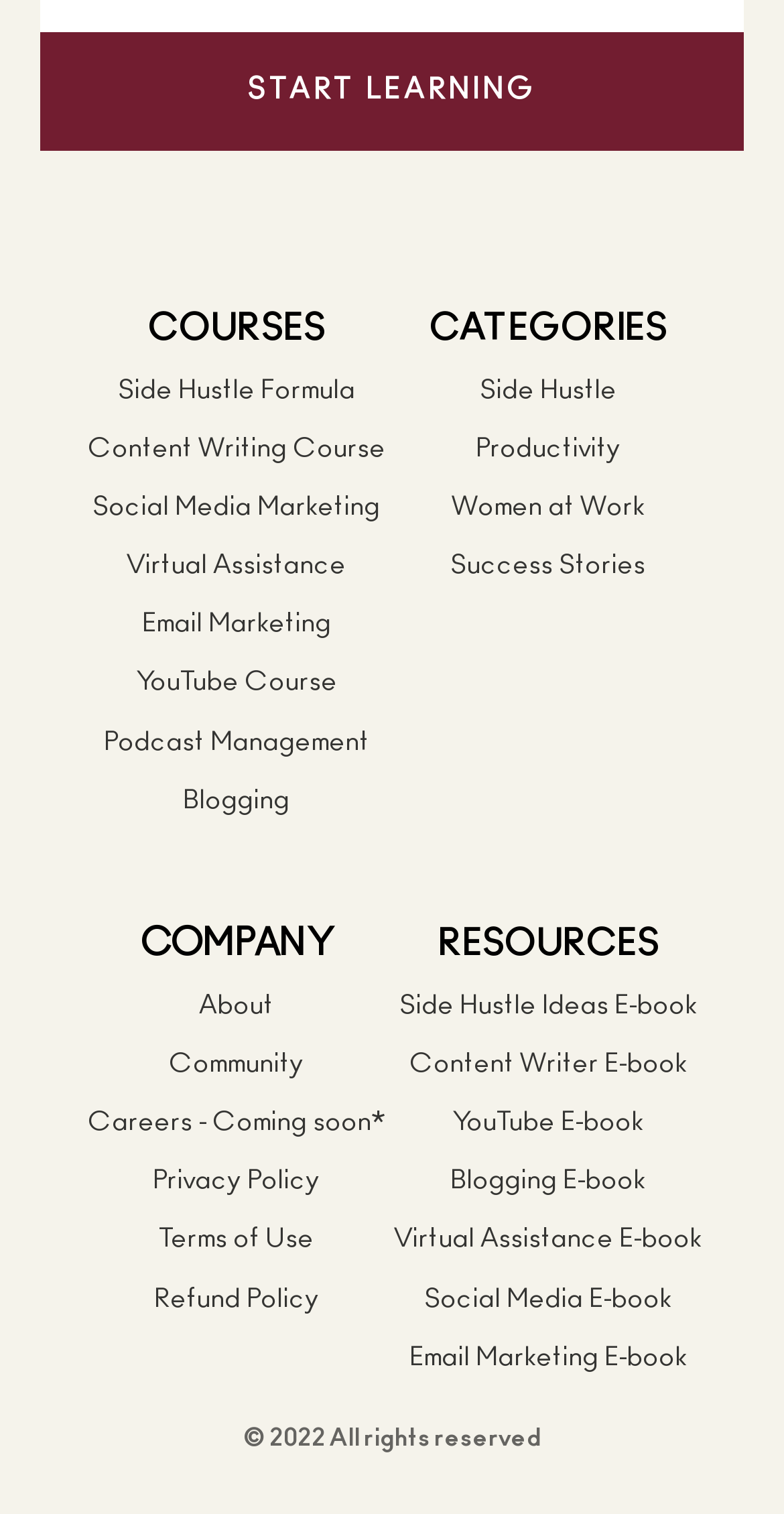Using the provided element description: "Start Learning", determine the bounding box coordinates of the corresponding UI element in the screenshot.

[0.051, 0.021, 0.949, 0.099]